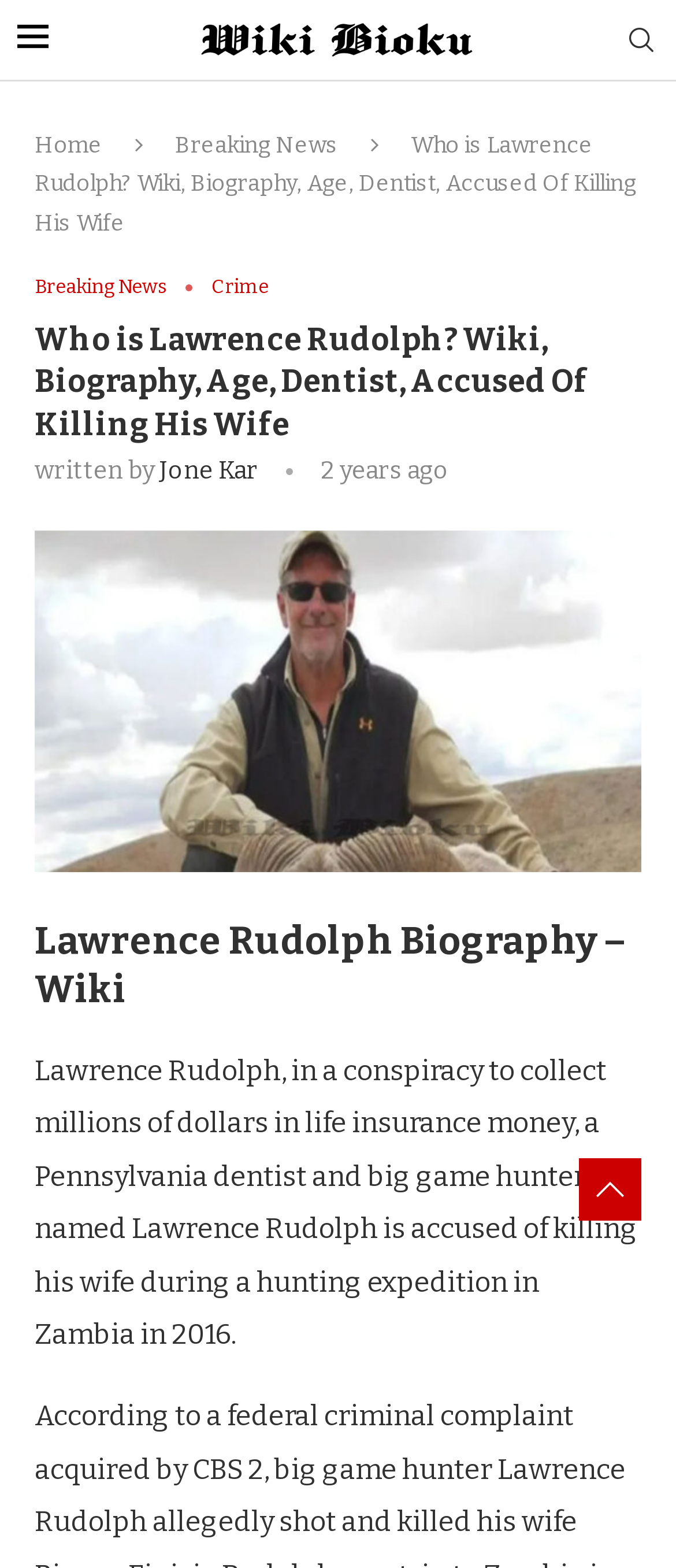How long ago was the article written?
Using the image, give a concise answer in the form of a single word or short phrase.

2 years ago